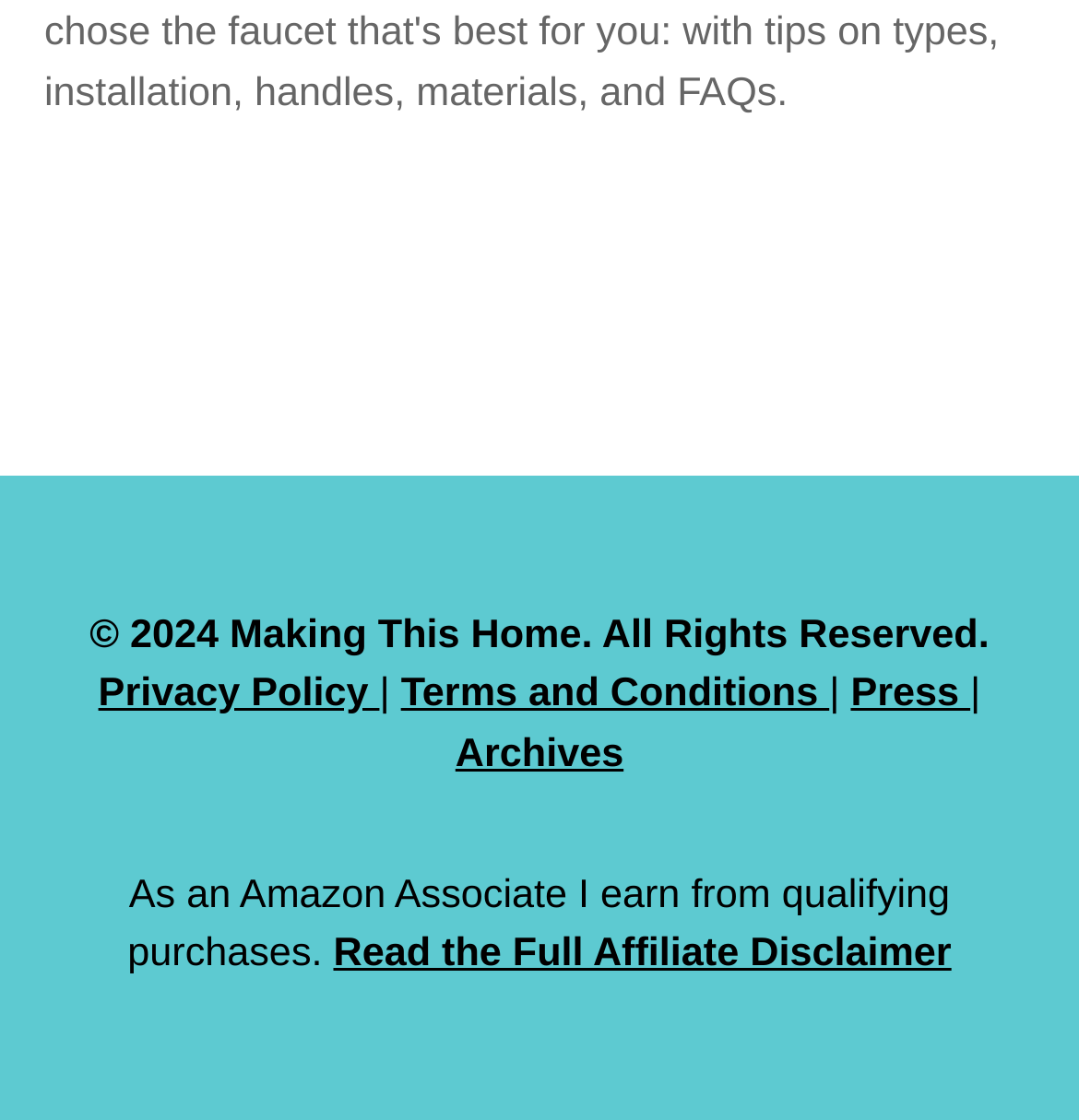Respond with a single word or phrase to the following question: How many links are there at the bottom of the webpage?

5